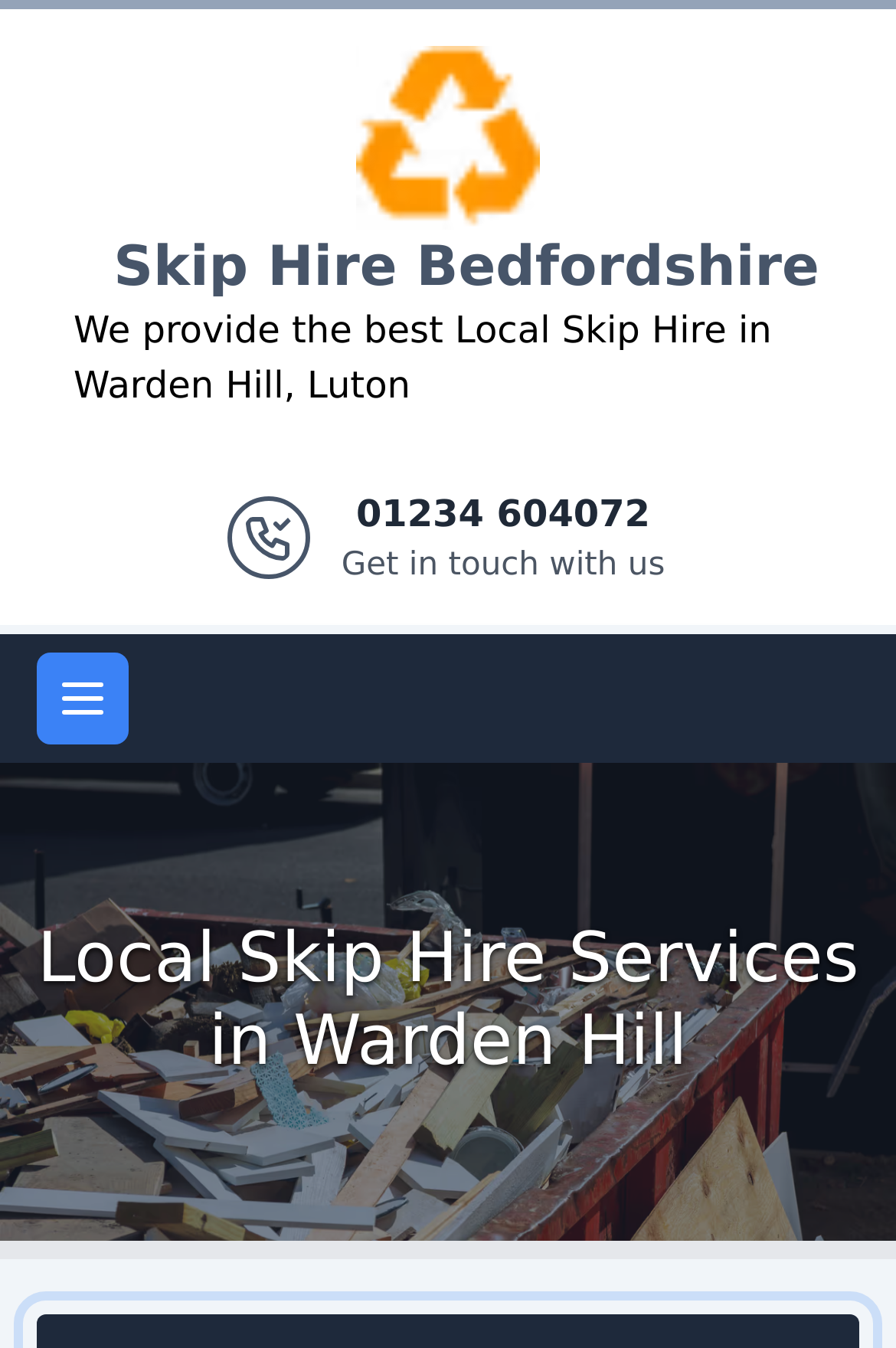Determine the bounding box for the UI element described here: "Logo".

[0.397, 0.038, 0.603, 0.07]